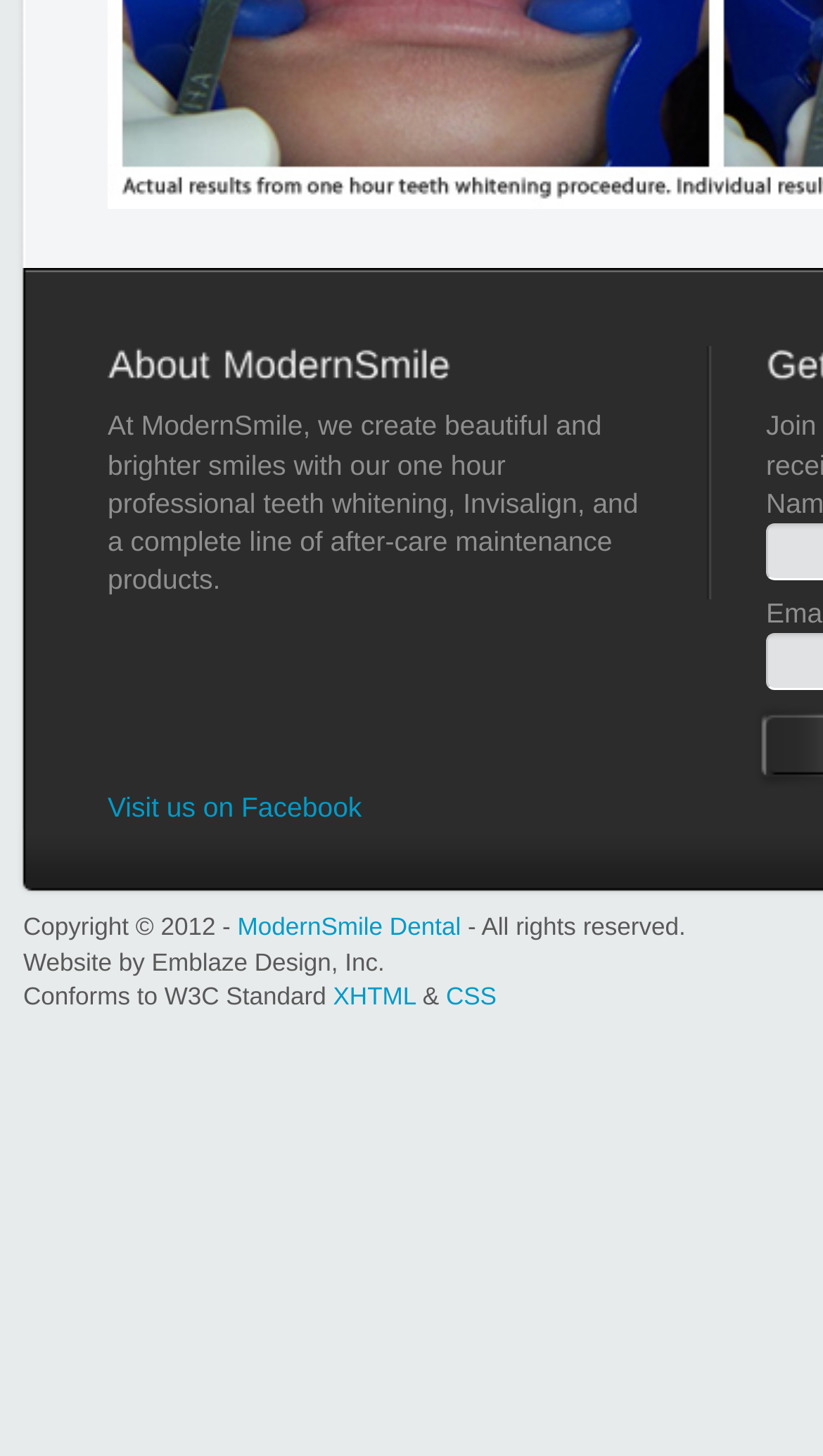What is the name of the dental service?
Answer the question with as much detail as possible.

The name of the dental service can be found in the heading element 'About ModernSmile' and also in the copyright information 'Copyright © 2012 - ModernSmile Dental'.